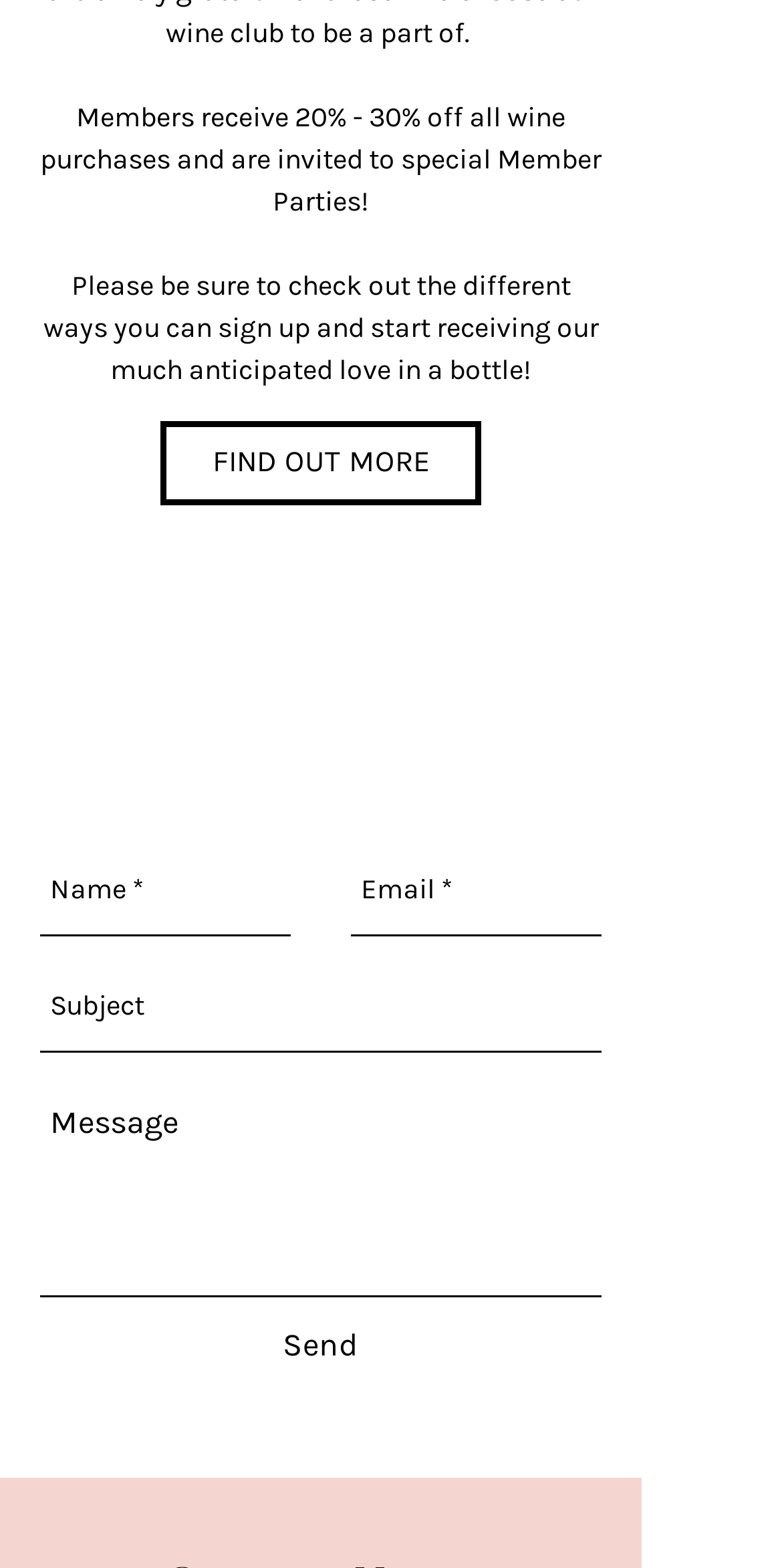Determine the bounding box coordinates for the region that must be clicked to execute the following instruction: "Send an email to lucassellerswine@gmail.com".

[0.138, 0.439, 0.682, 0.464]